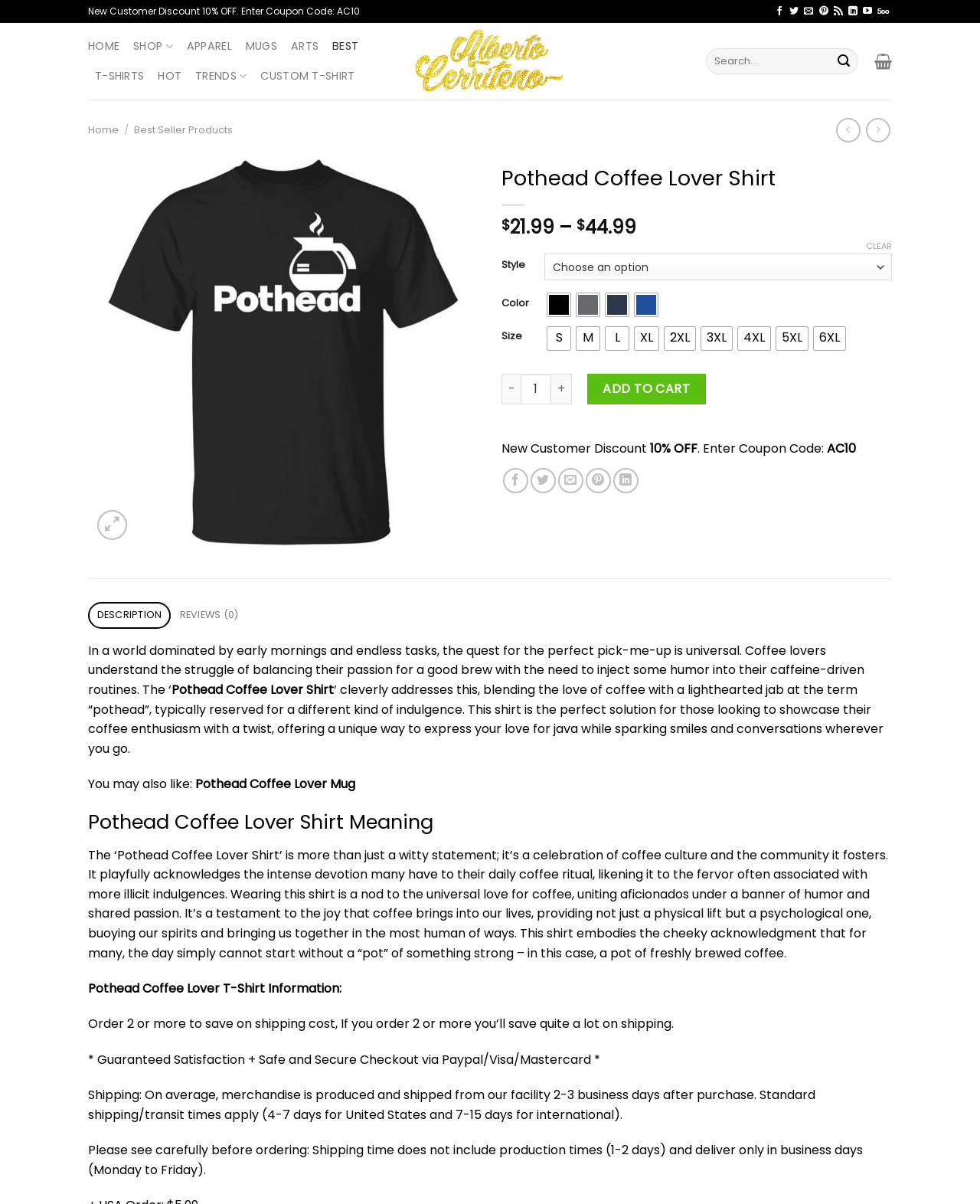What is the discount code for new customers?
Provide a detailed and well-explained answer to the question.

The discount code for new customers can be found on the webpage, specifically in the section where the new customer discount is mentioned. The code is 'AC10', which offers 10% off.